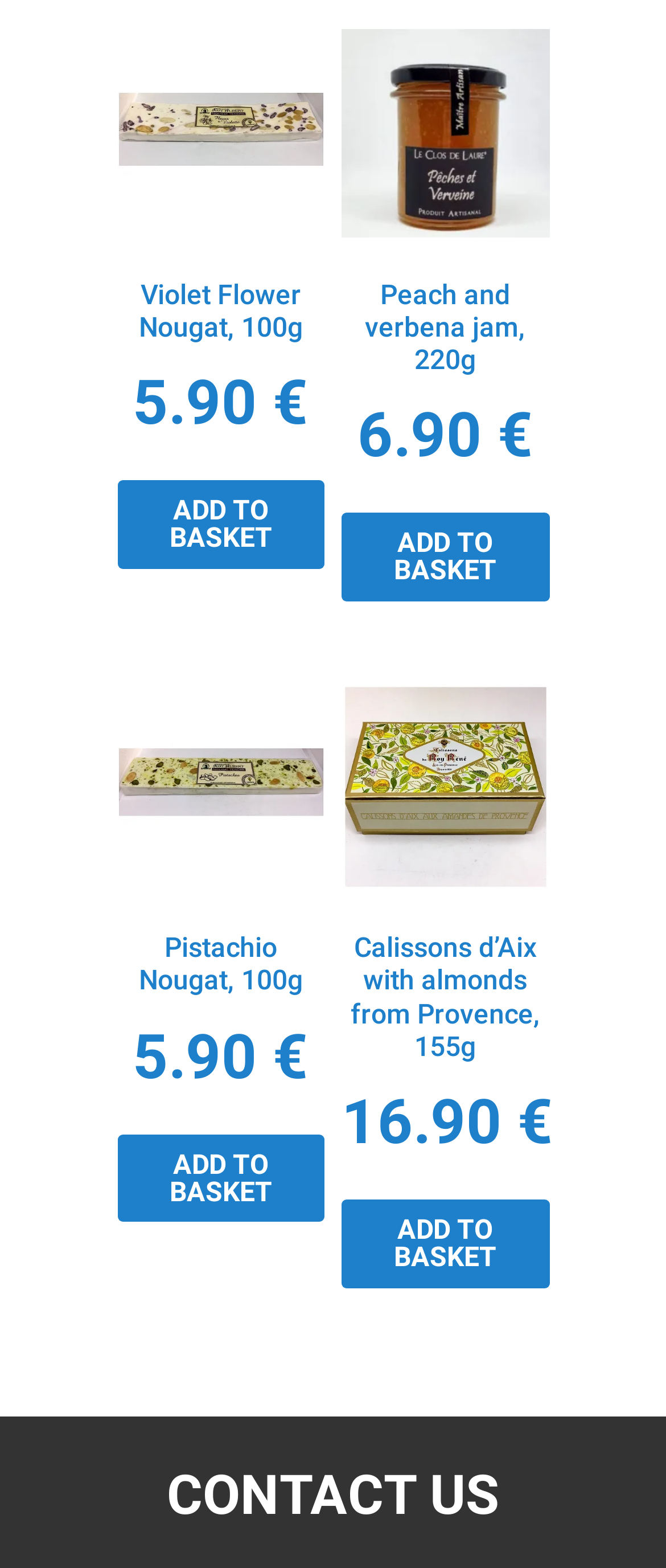Please identify the bounding box coordinates of the region to click in order to complete the task: "Contact us". The coordinates must be four float numbers between 0 and 1, specified as [left, top, right, bottom].

[0.25, 0.933, 0.75, 0.974]